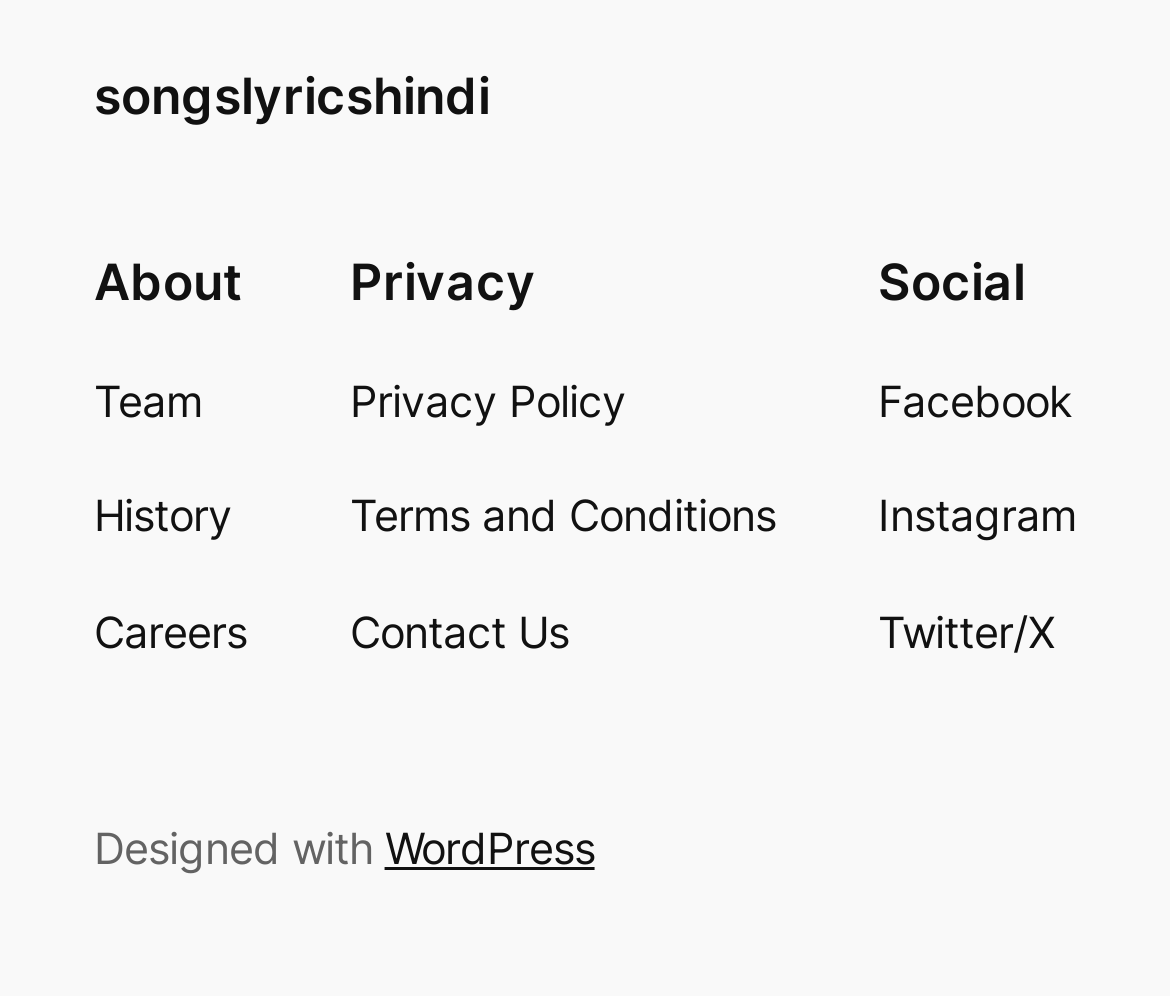Based on the element description: "Privacy Policy", identify the UI element and provide its bounding box coordinates. Use four float numbers between 0 and 1, [left, top, right, bottom].

[0.299, 0.371, 0.535, 0.438]